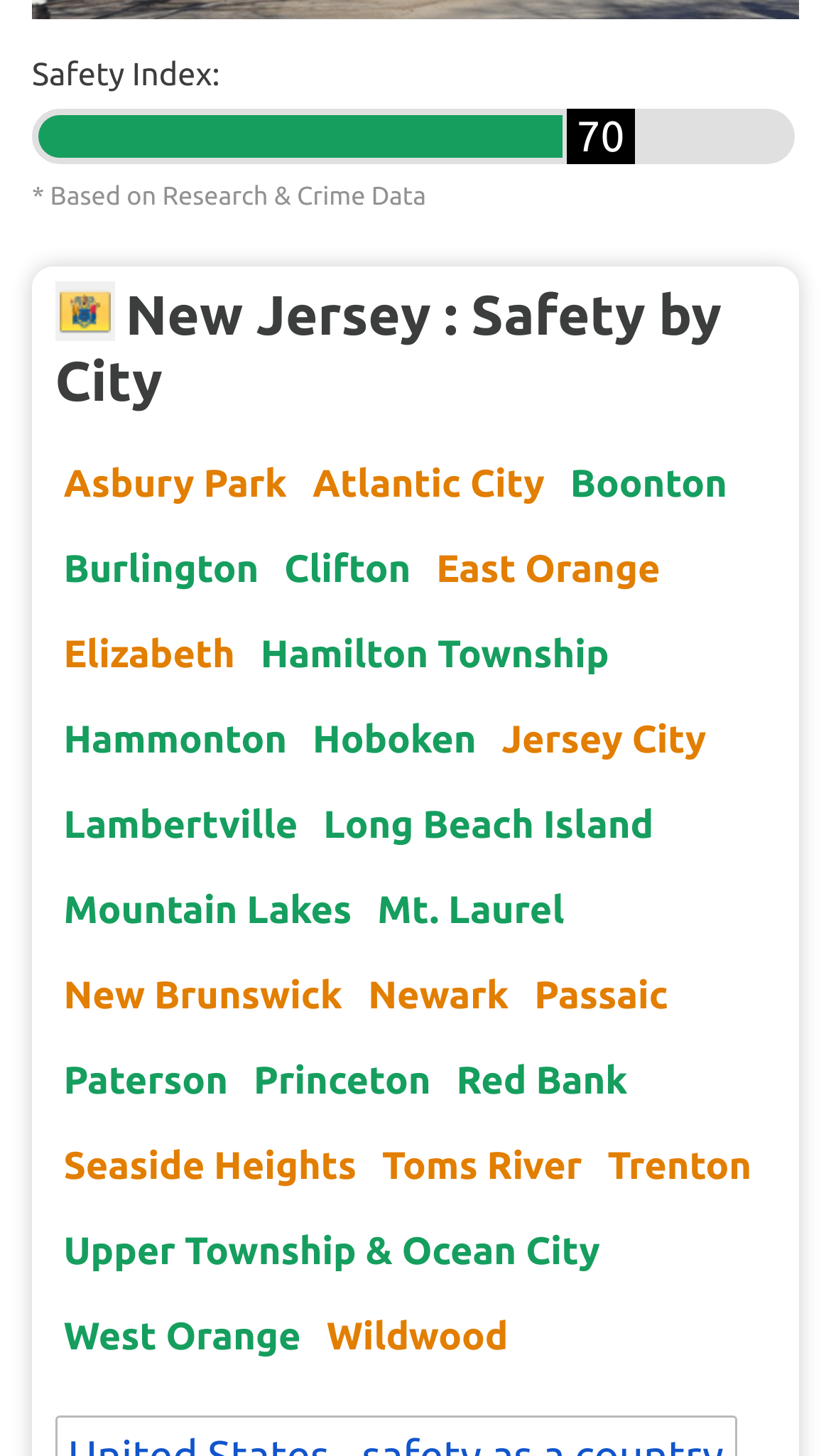Look at the image and answer the question in detail:
Is Hamilton Township listed on this webpage?

Yes, Hamilton Township is listed on this webpage, which can be determined by finding the link element 'Hamilton Township' with bounding box coordinates [0.303, 0.424, 0.743, 0.476].